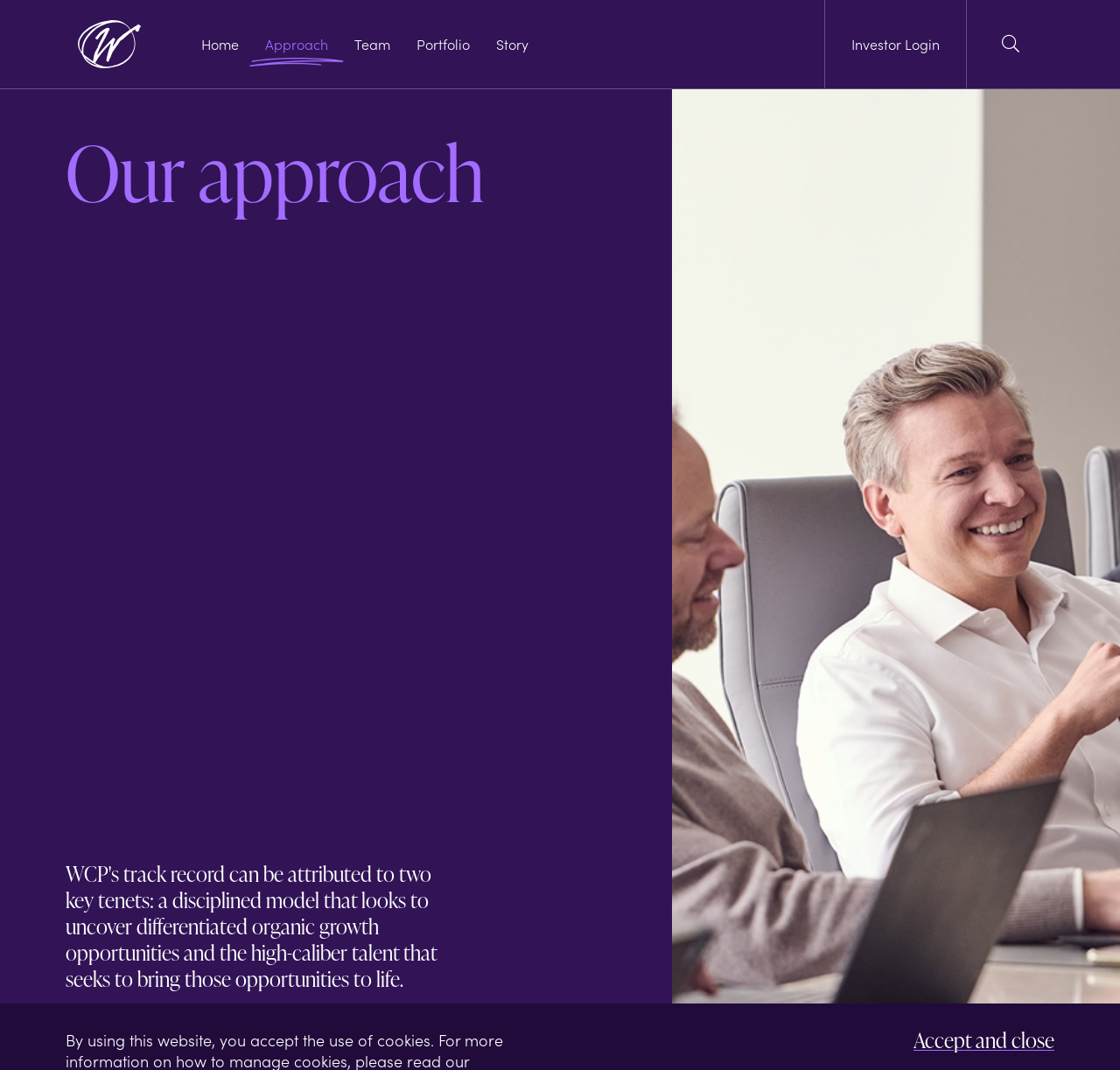Using the format (top-left x, top-left y, bottom-right x, bottom-right y), and given the element description, identify the bounding box coordinates within the screenshot: Investor Login

[0.736, 0.0, 0.863, 0.083]